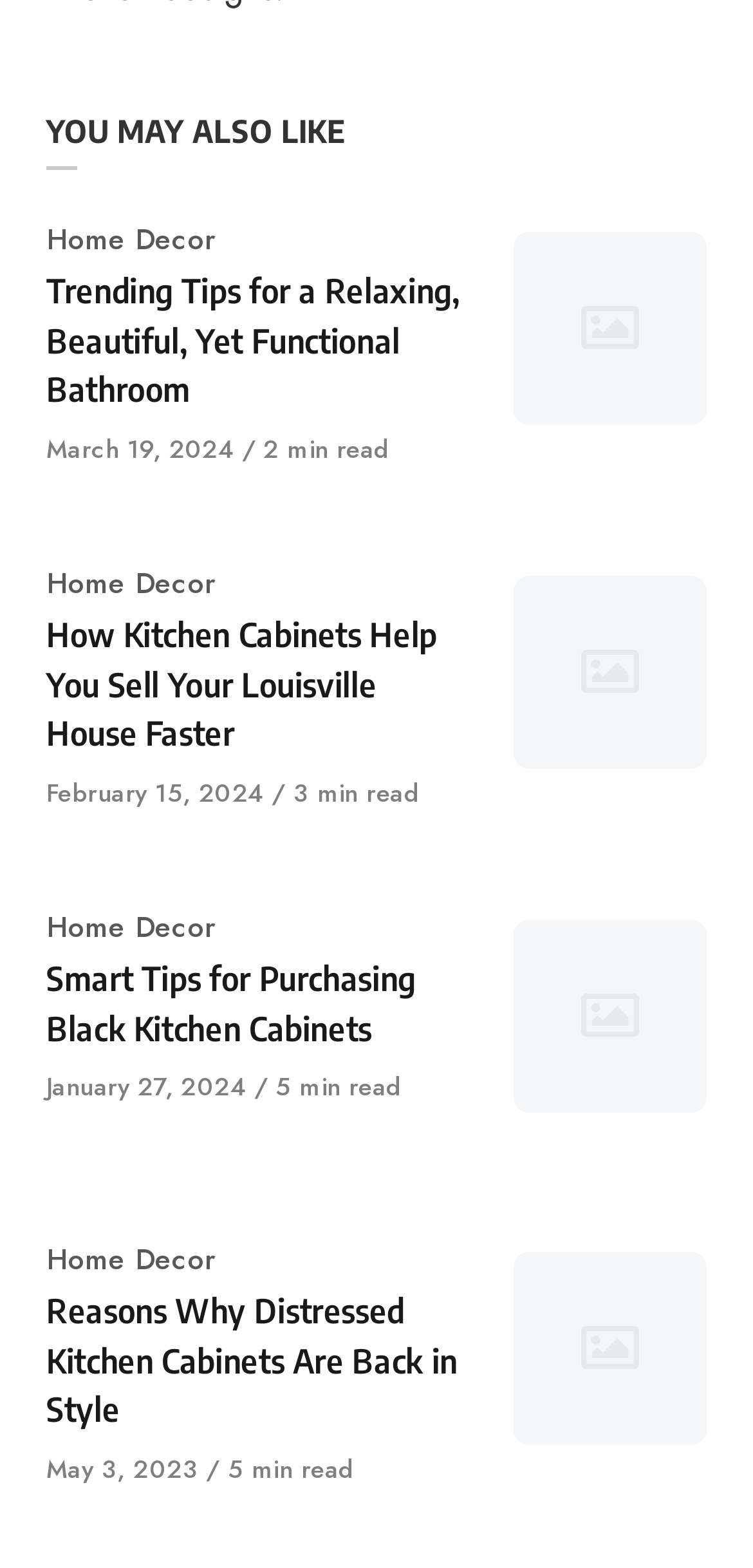Find the bounding box coordinates for the area that must be clicked to perform this action: "Read 'Trending Tips for a Relaxing, Beautiful, Yet Functional Bathroom'".

[0.062, 0.171, 0.938, 0.265]